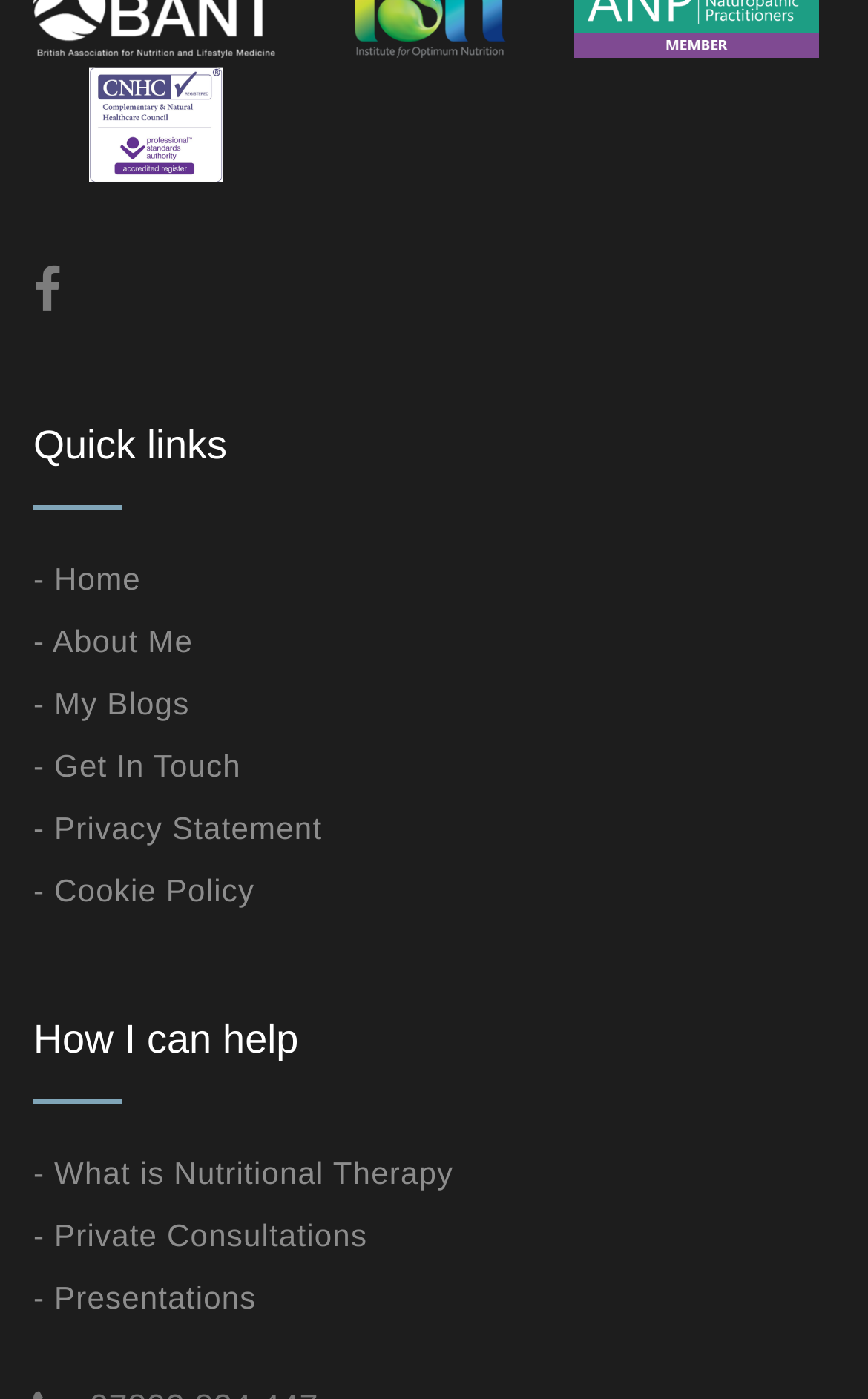Respond to the following question with a brief word or phrase:
How many images are on the webpage?

3